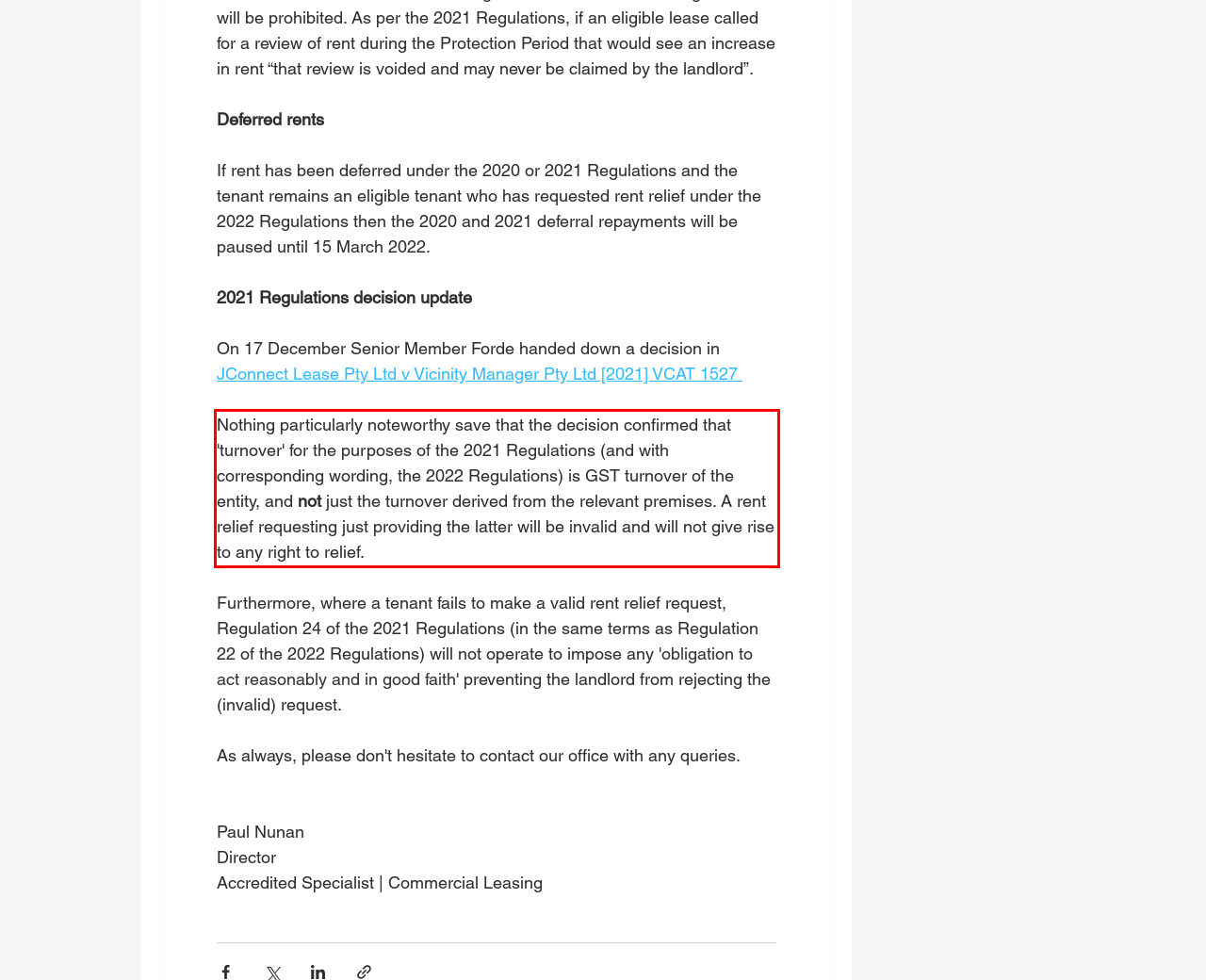View the screenshot of the webpage and identify the UI element surrounded by a red bounding box. Extract the text contained within this red bounding box.

Nothing particularly noteworthy save that the decision confirmed that 'turnover' for the purposes of the 2021 Regulations (and with corresponding wording, the 2022 Regulations) is GST turnover of the entity, and not just the turnover derived from the relevant premises. A rent relief requesting just providing the latter will be invalid and will not give rise to any right to relief.